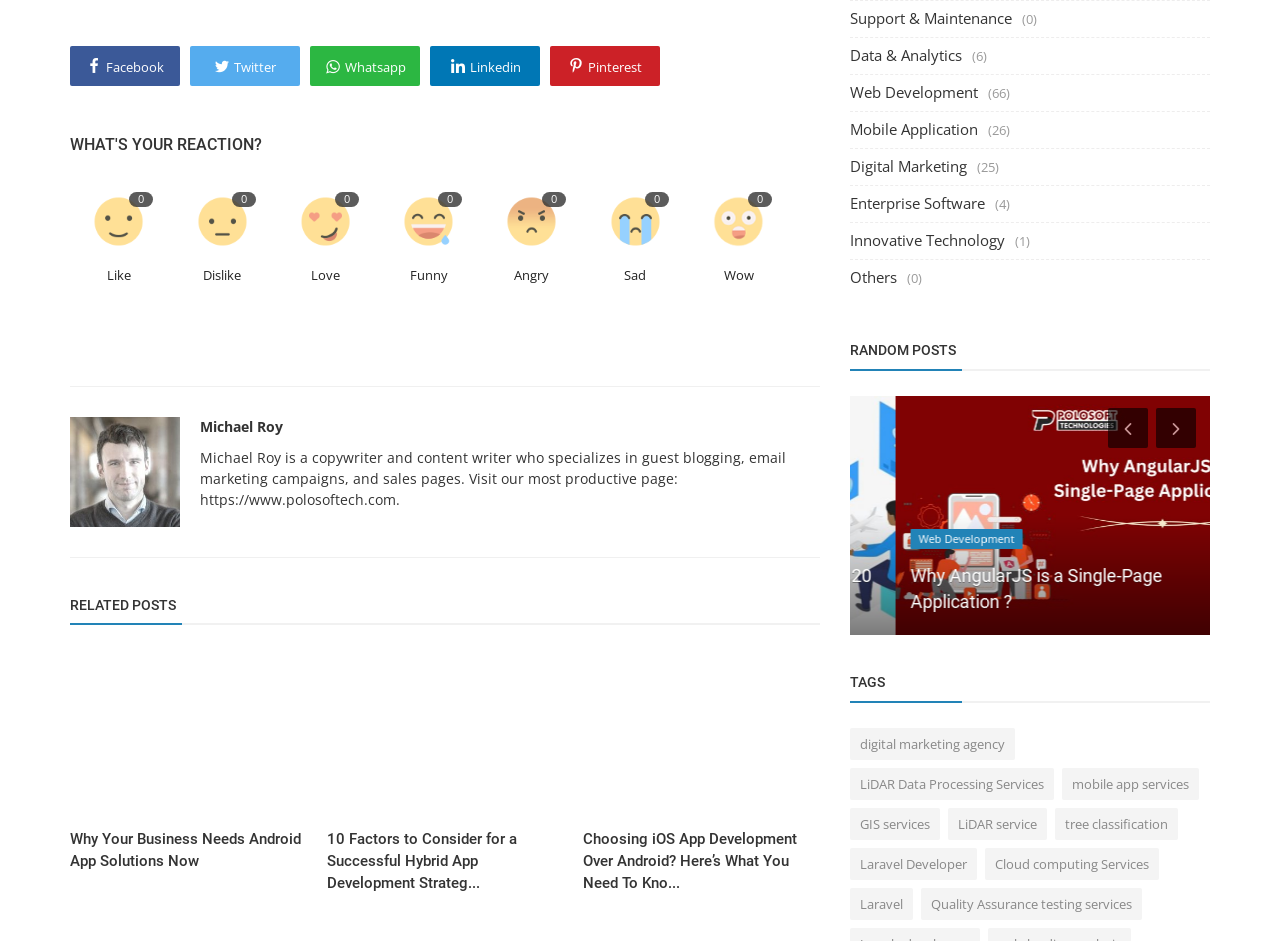What is the category with the most posts?
Refer to the image and provide a one-word or short phrase answer.

Web Development